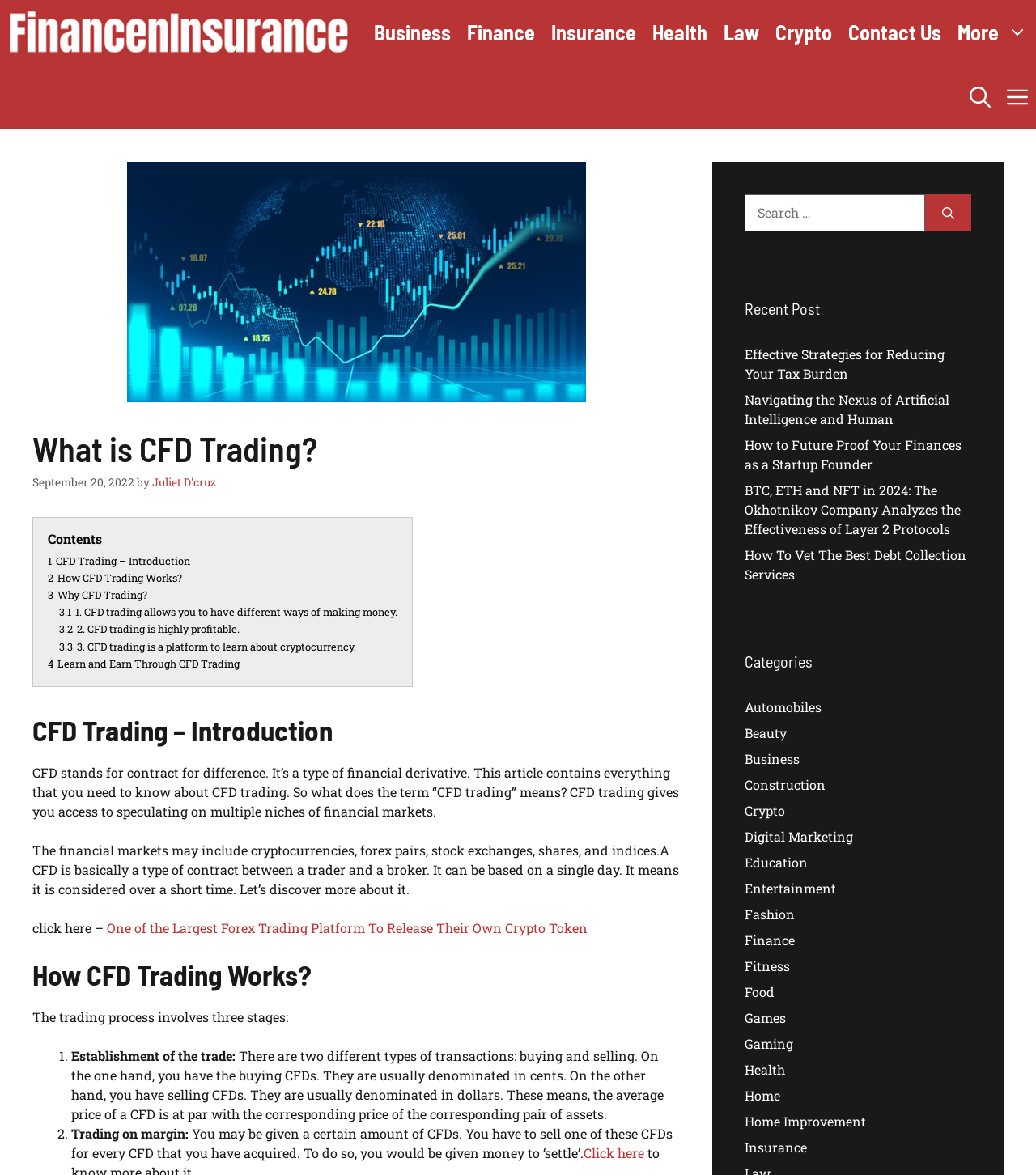Provide the bounding box coordinates, formatted as (top-left x, top-left y, bottom-right x, bottom-right y), with all values being floating point numbers between 0 and 1. Identify the bounding box of the UI element that matches the description: Shop

None